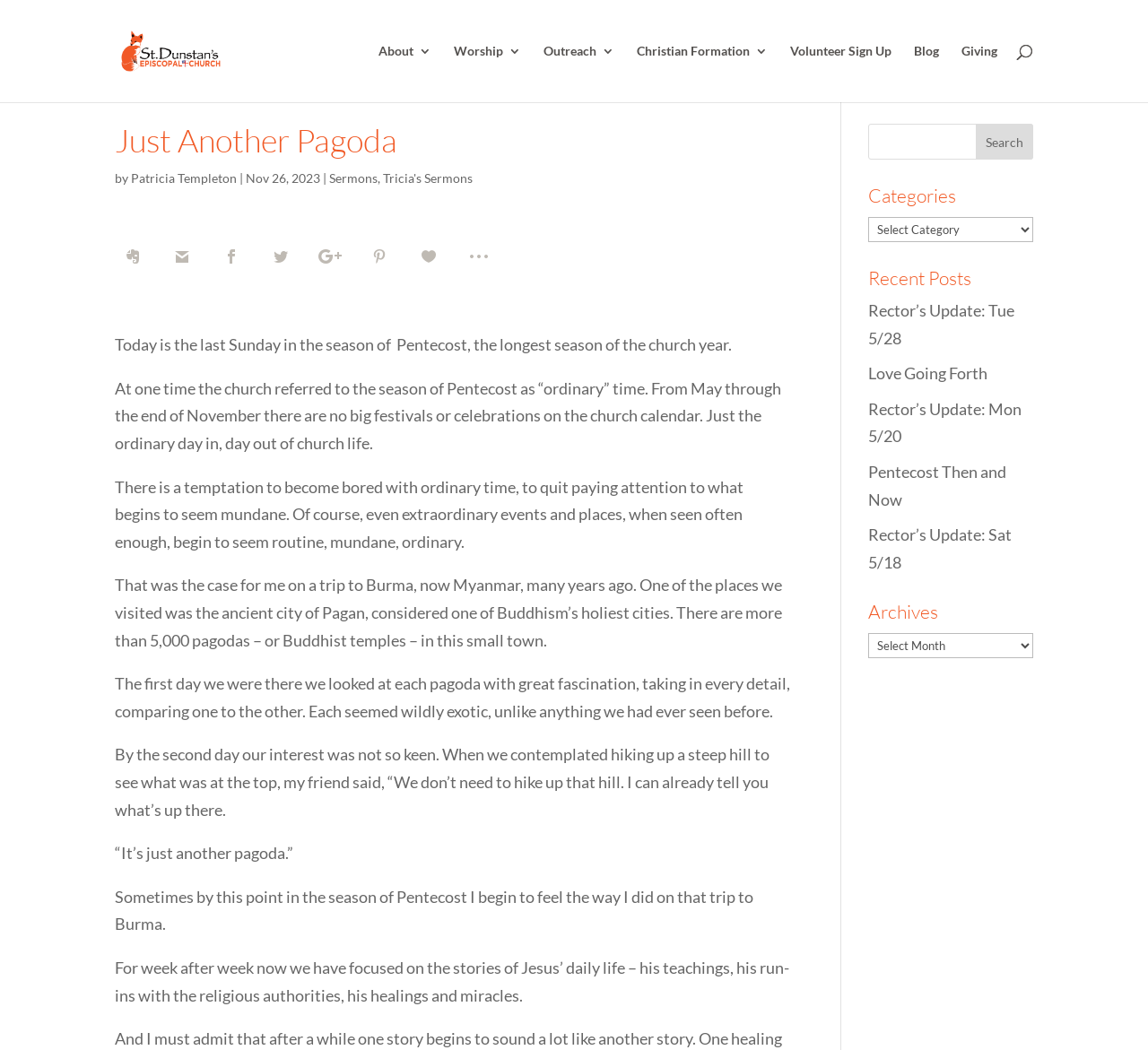Give the bounding box coordinates for this UI element: "Patricia Templeton". The coordinates should be four float numbers between 0 and 1, arranged as [left, top, right, bottom].

[0.114, 0.162, 0.206, 0.177]